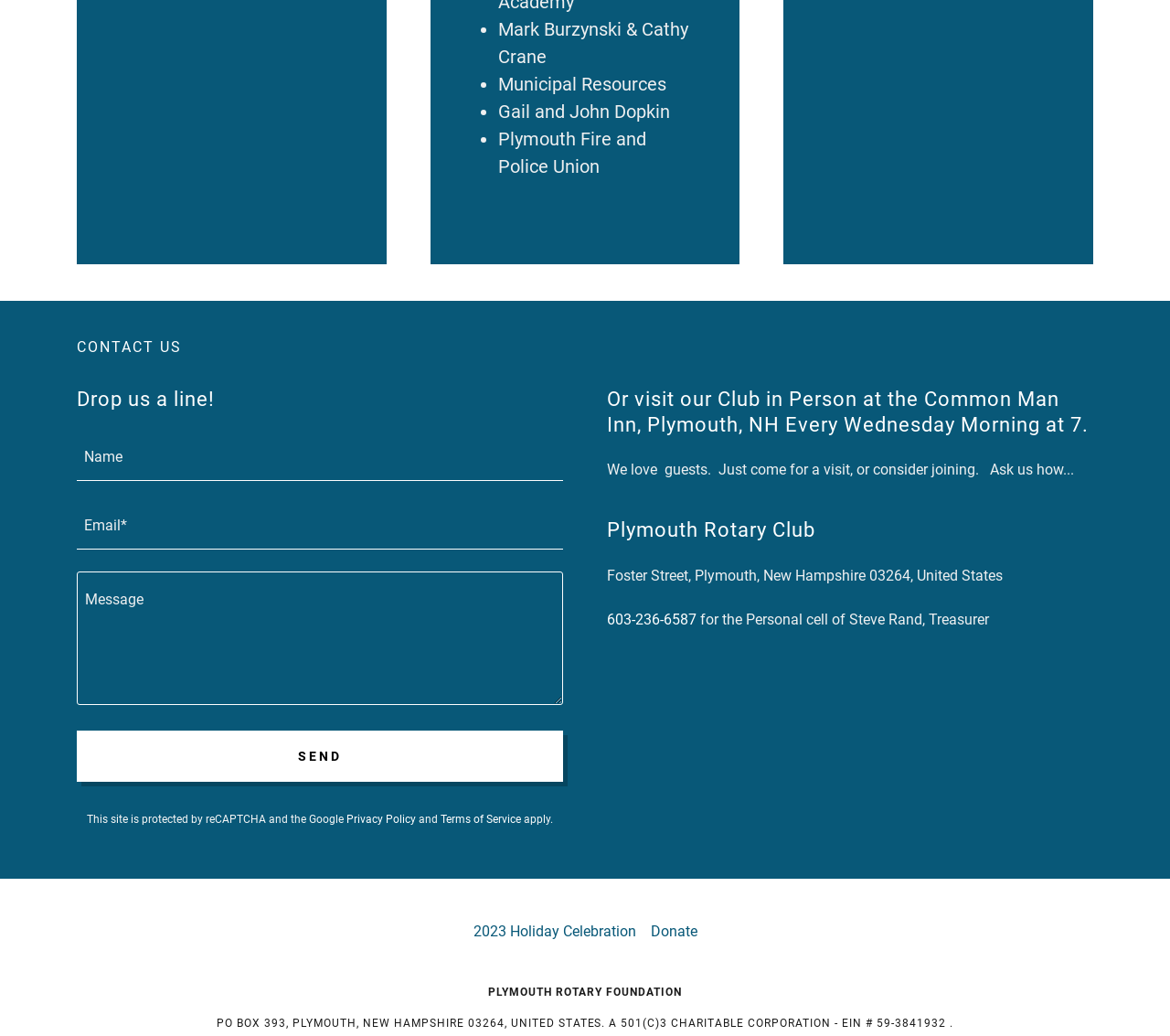What is the phone number provided on the page?
Based on the image, answer the question with a single word or brief phrase.

603-236-6587